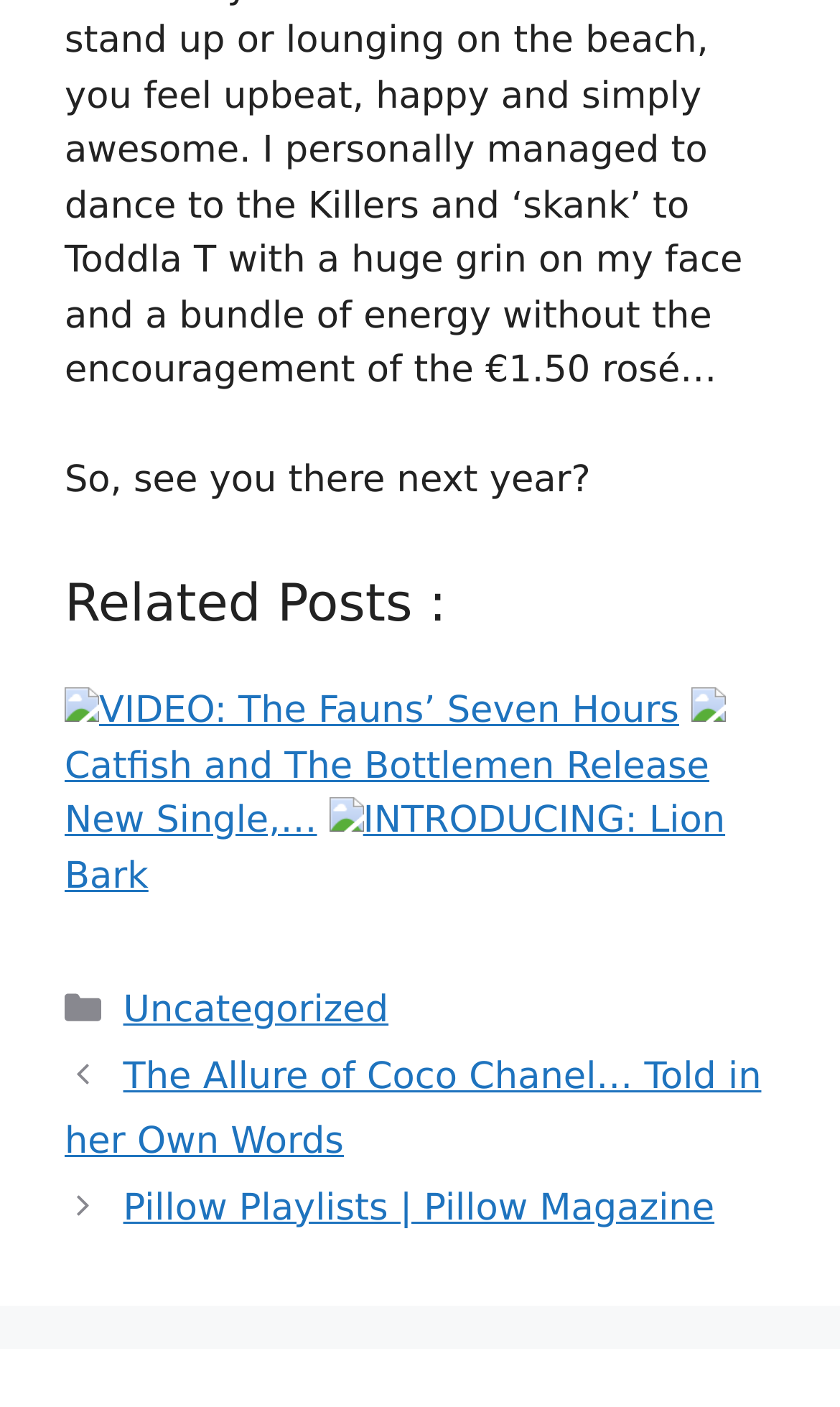Please identify the coordinates of the bounding box that should be clicked to fulfill this instruction: "Navigate to the previous post".

[0.077, 0.75, 0.906, 0.827]